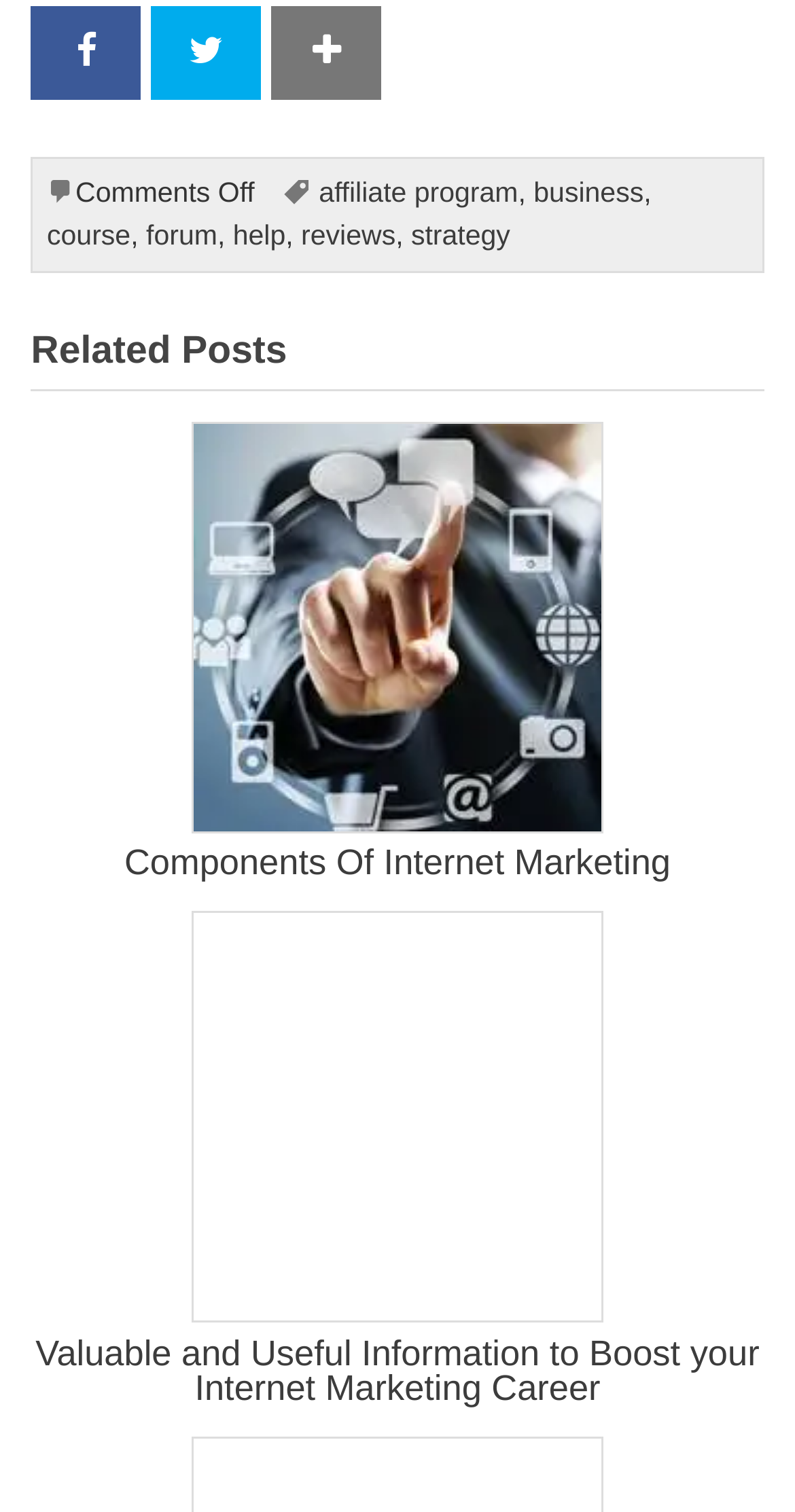Pinpoint the bounding box coordinates of the element that must be clicked to accomplish the following instruction: "Read related posts". The coordinates should be in the format of four float numbers between 0 and 1, i.e., [left, top, right, bottom].

[0.039, 0.208, 0.961, 0.258]